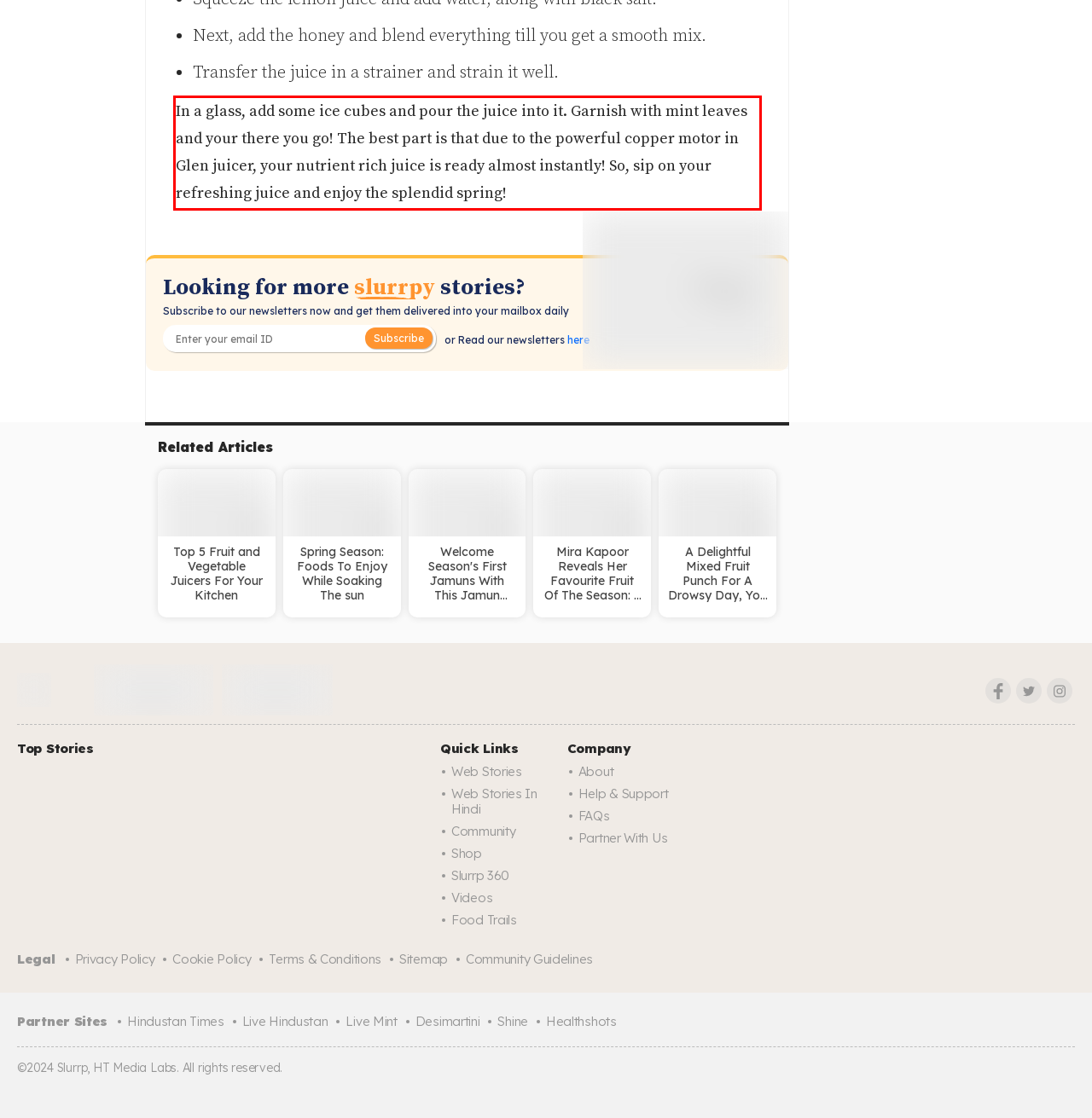Identify the red bounding box in the webpage screenshot and perform OCR to generate the text content enclosed.

In a glass, add some ice cubes and pour the juice into it. Garnish with mint leaves and your there you go! The best part is that due to the powerful copper motor in Glen juicer, your nutrient rich juice is ready almost instantly! So, sip on your refreshing juice and enjoy the splendid spring!